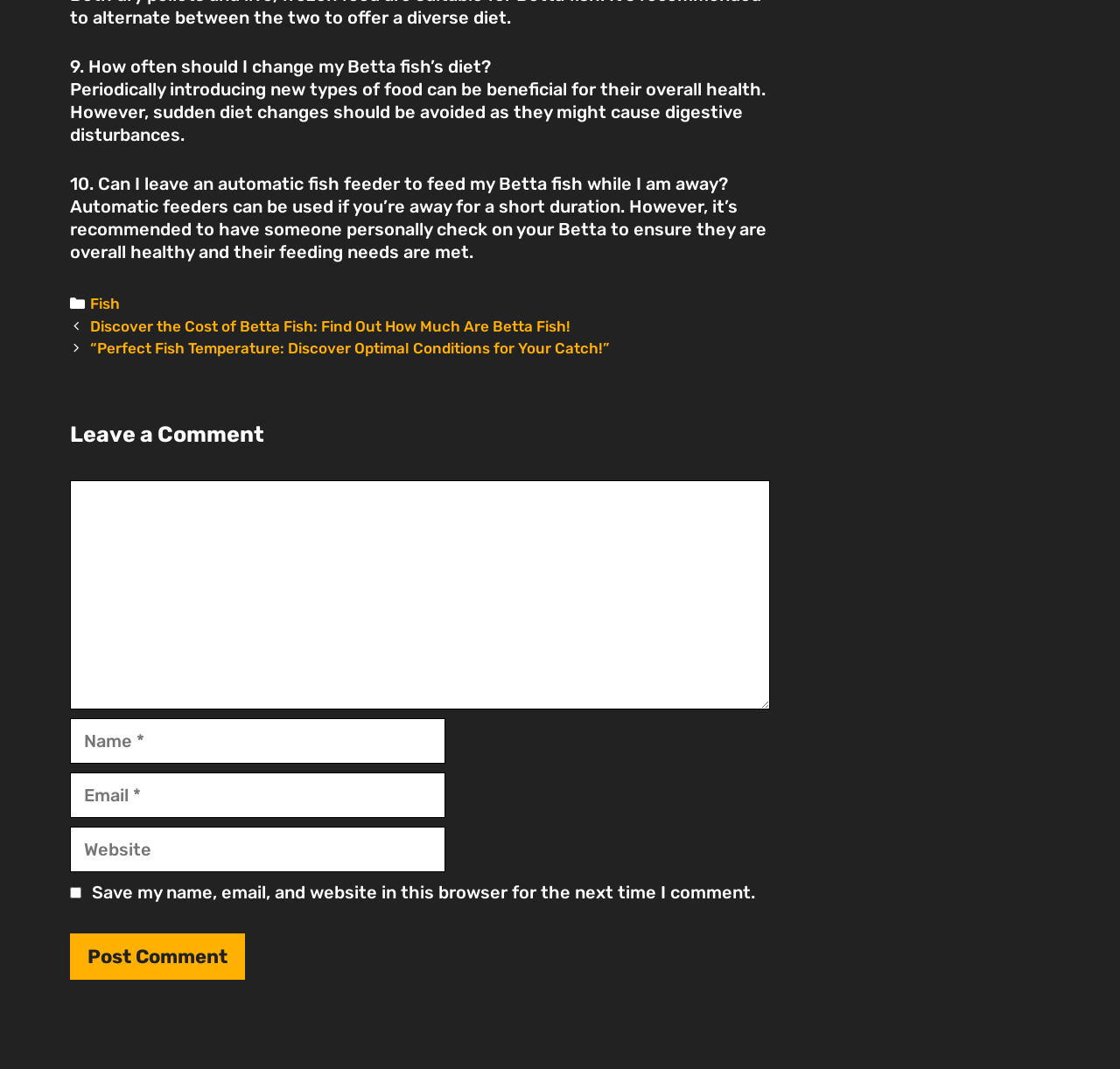Please determine the bounding box coordinates of the area that needs to be clicked to complete this task: 'Click on the 'Post Comment' button'. The coordinates must be four float numbers between 0 and 1, formatted as [left, top, right, bottom].

[0.062, 0.873, 0.219, 0.916]